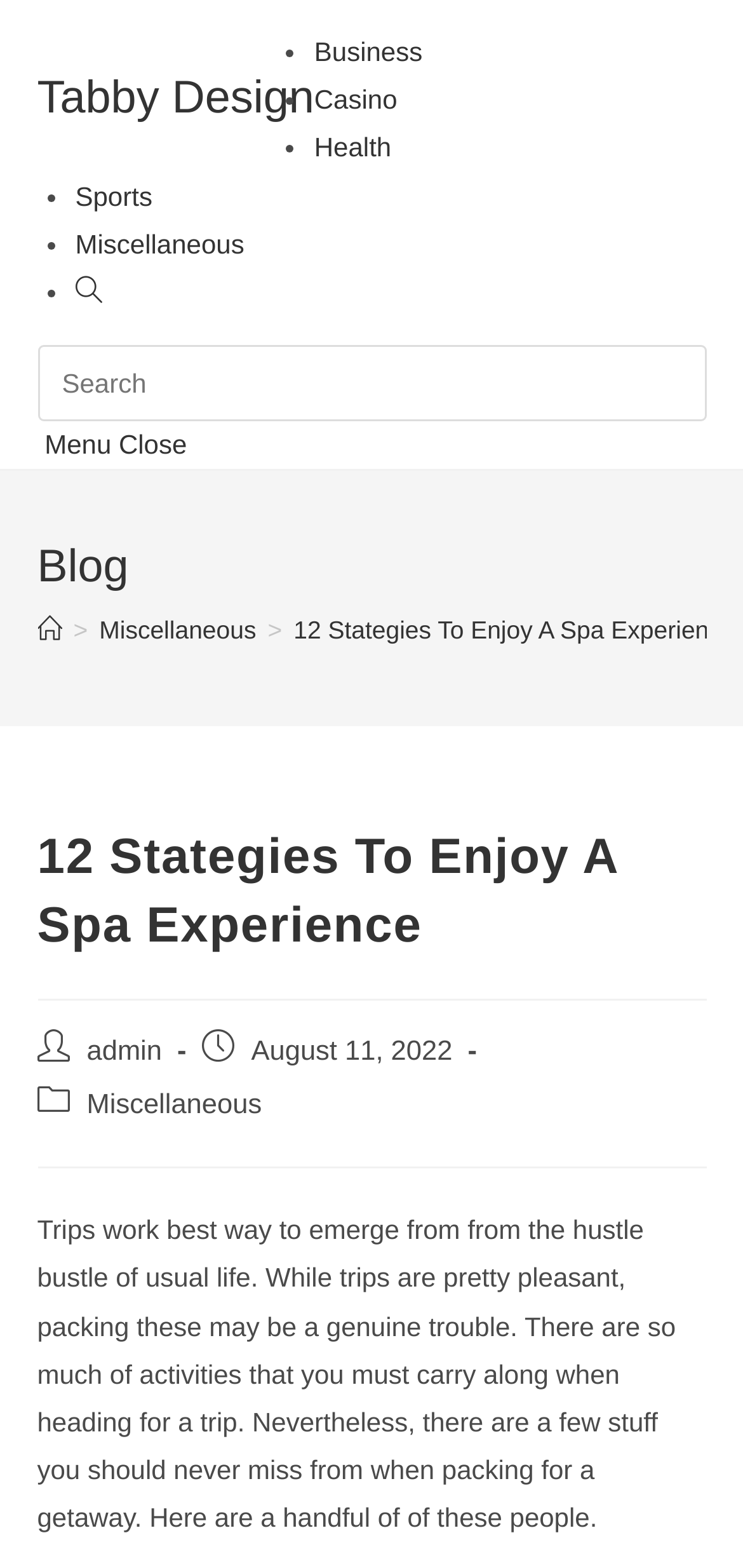Point out the bounding box coordinates of the section to click in order to follow this instruction: "open mobile menu".

[0.804, 0.0, 0.95, 0.09]